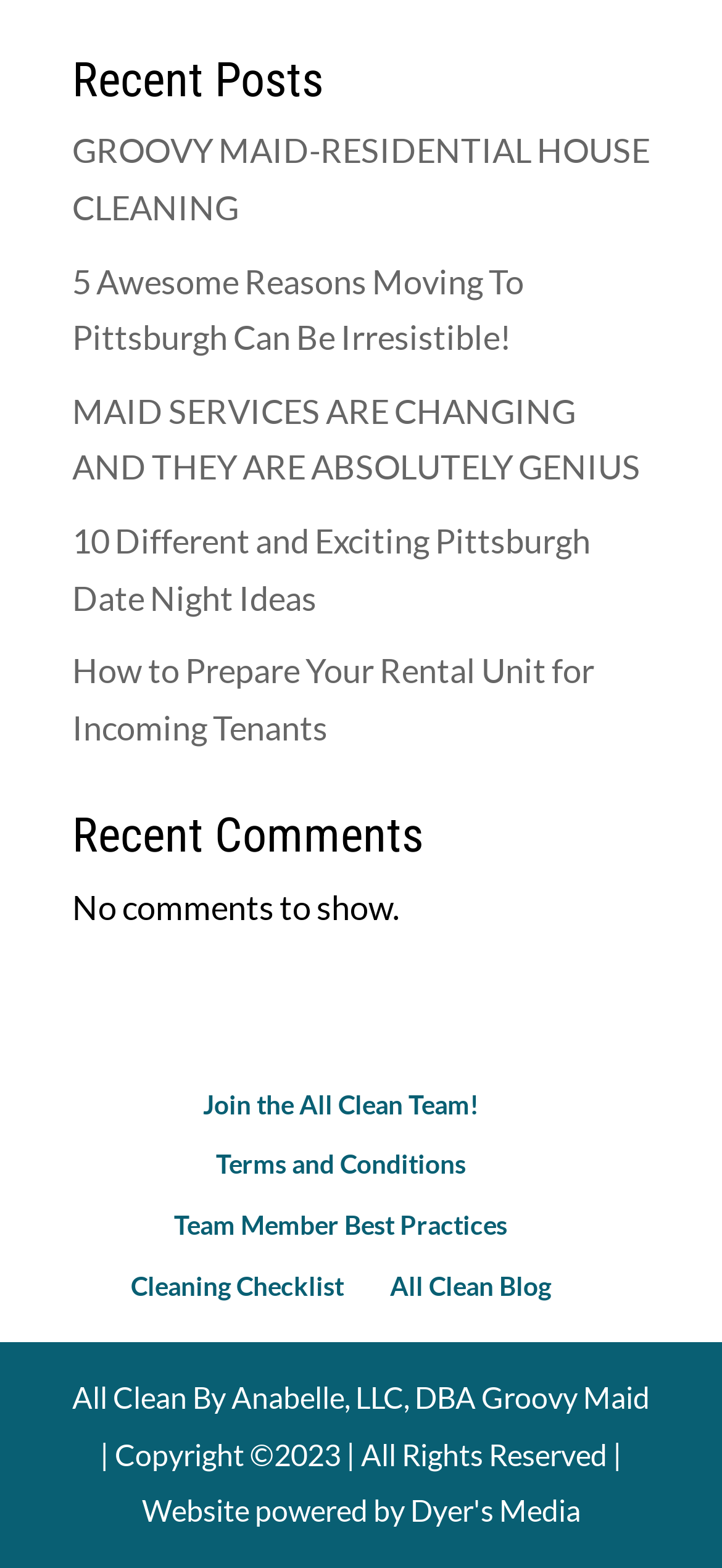Please specify the bounding box coordinates of the clickable region to carry out the following instruction: "Join the All Clean Team". The coordinates should be four float numbers between 0 and 1, in the format [left, top, right, bottom].

[0.281, 0.694, 0.663, 0.714]